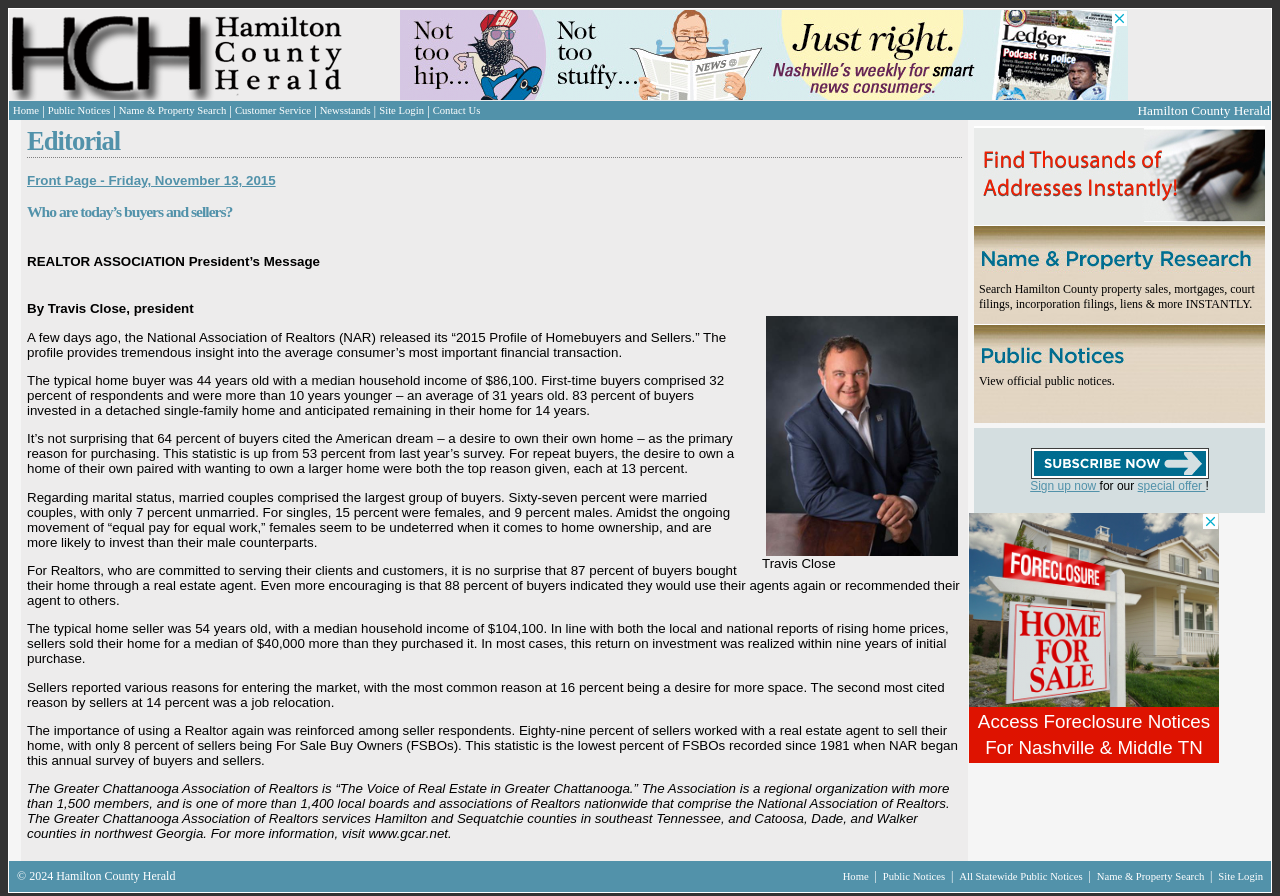Locate the bounding box of the UI element described in the following text: "Customer Service".

[0.184, 0.117, 0.243, 0.129]